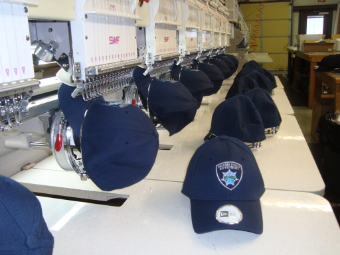How many embroidery heads does the machine have?
Refer to the image and provide a concise answer in one word or phrase.

Multiple